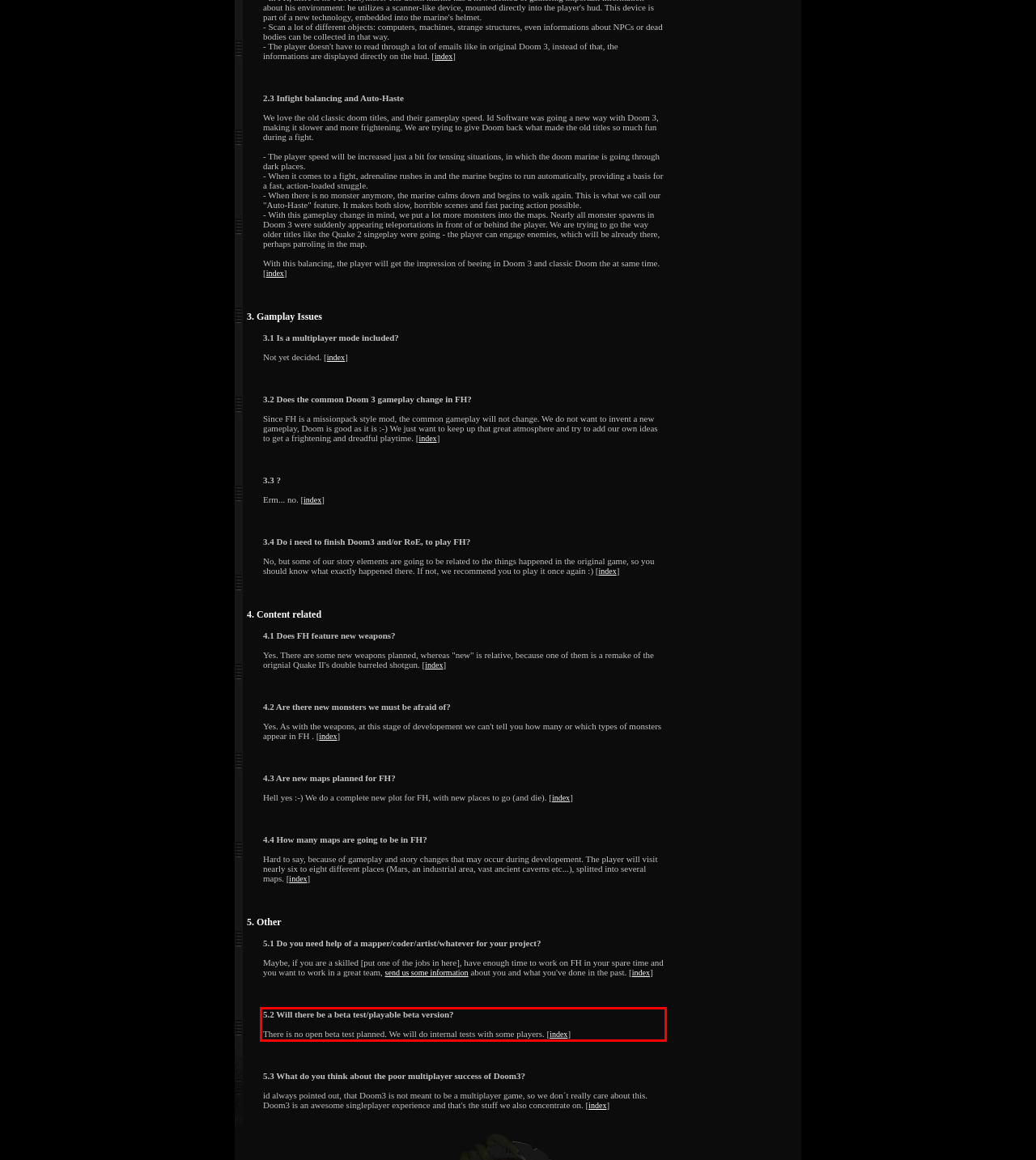Examine the webpage screenshot, find the red bounding box, and extract the text content within this marked area.

5.2 Will there be a beta test/playable beta version? There is no open beta test planned. We will do internal tests with some players. [index]